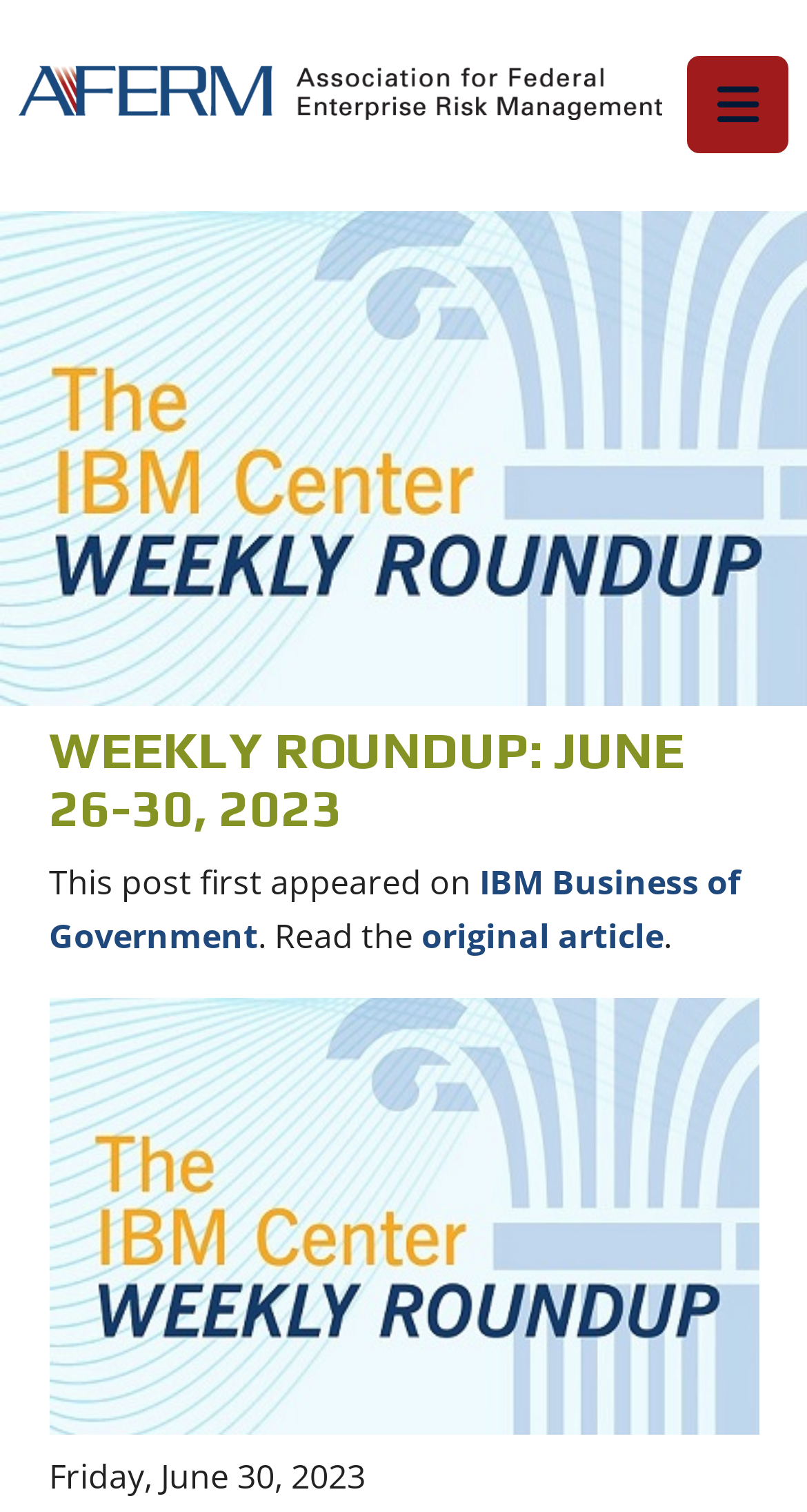Please provide a brief answer to the following inquiry using a single word or phrase:
What is the name of the association?

Association for Federal Enterprise Risk Management